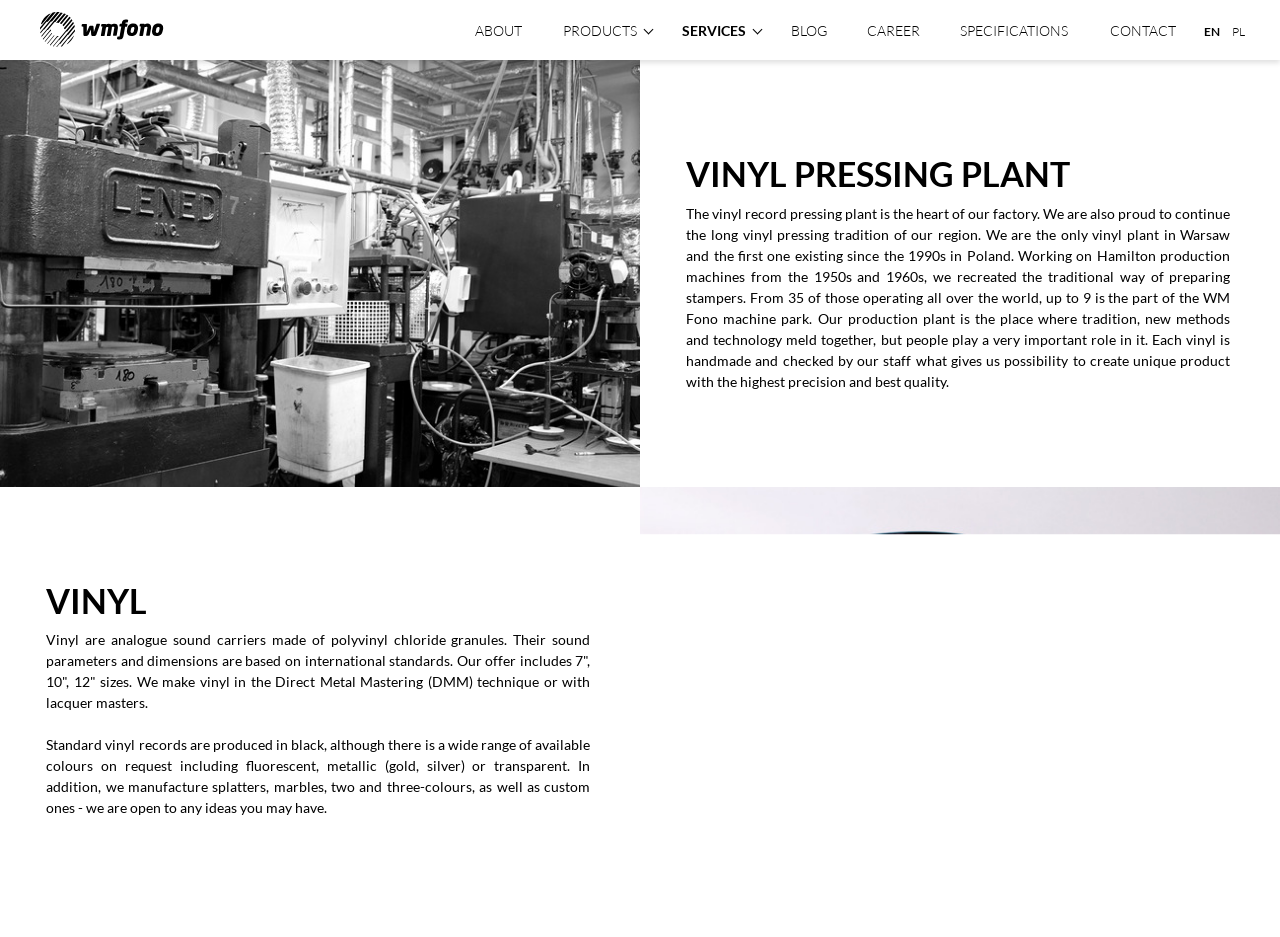Locate the bounding box coordinates of the element I should click to achieve the following instruction: "Click on the WM FONO link".

[0.031, 0.013, 0.129, 0.05]